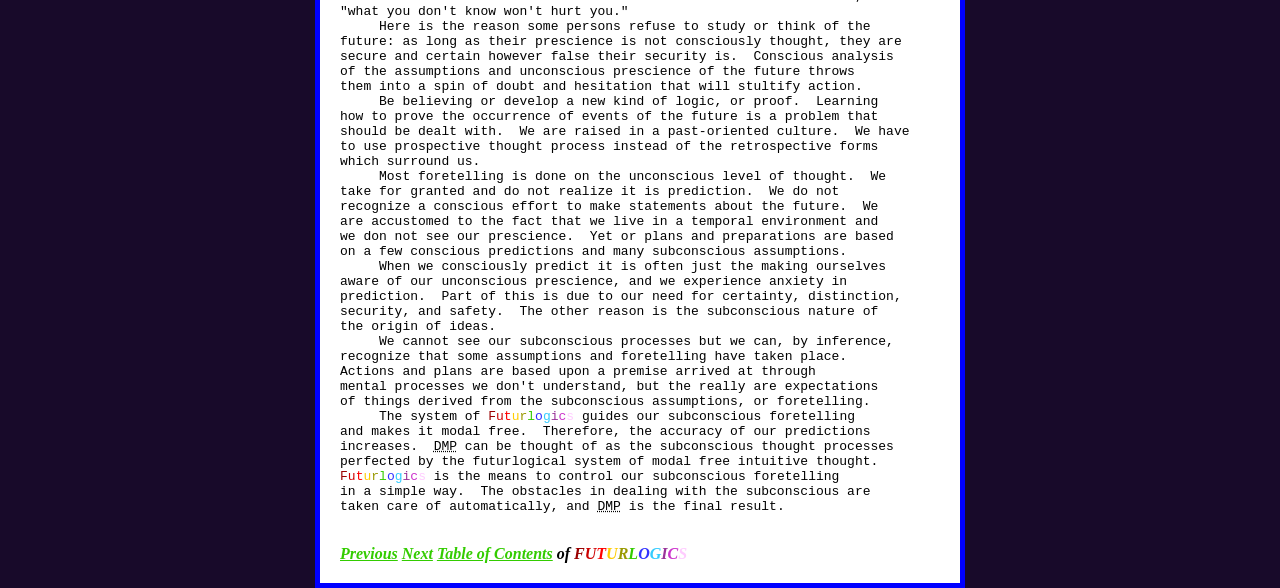Locate and provide the bounding box coordinates for the HTML element that matches this description: "Table of Contents".

[0.341, 0.926, 0.432, 0.955]